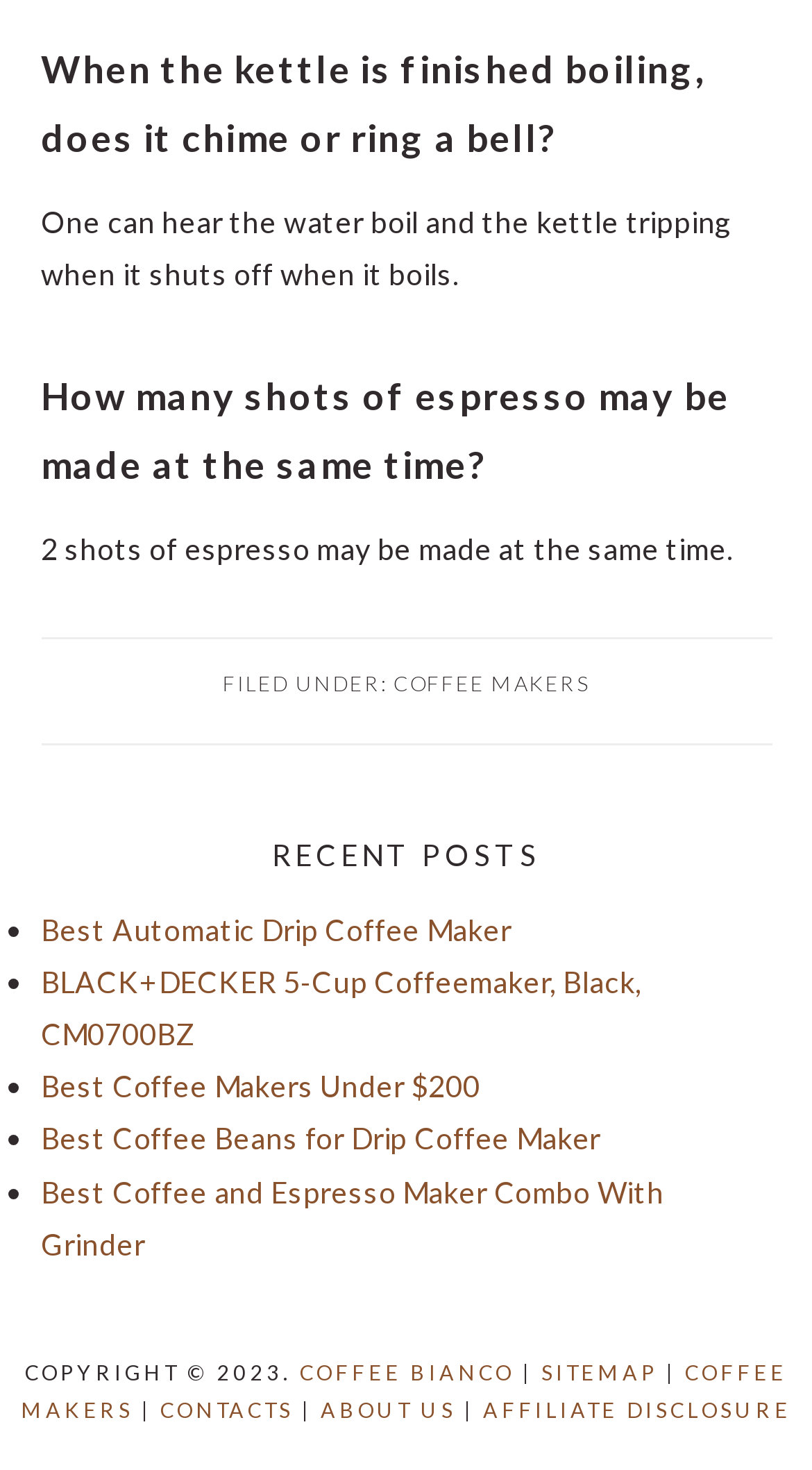Could you specify the bounding box coordinates for the clickable section to complete the following instruction: "click on the first social media link"?

None